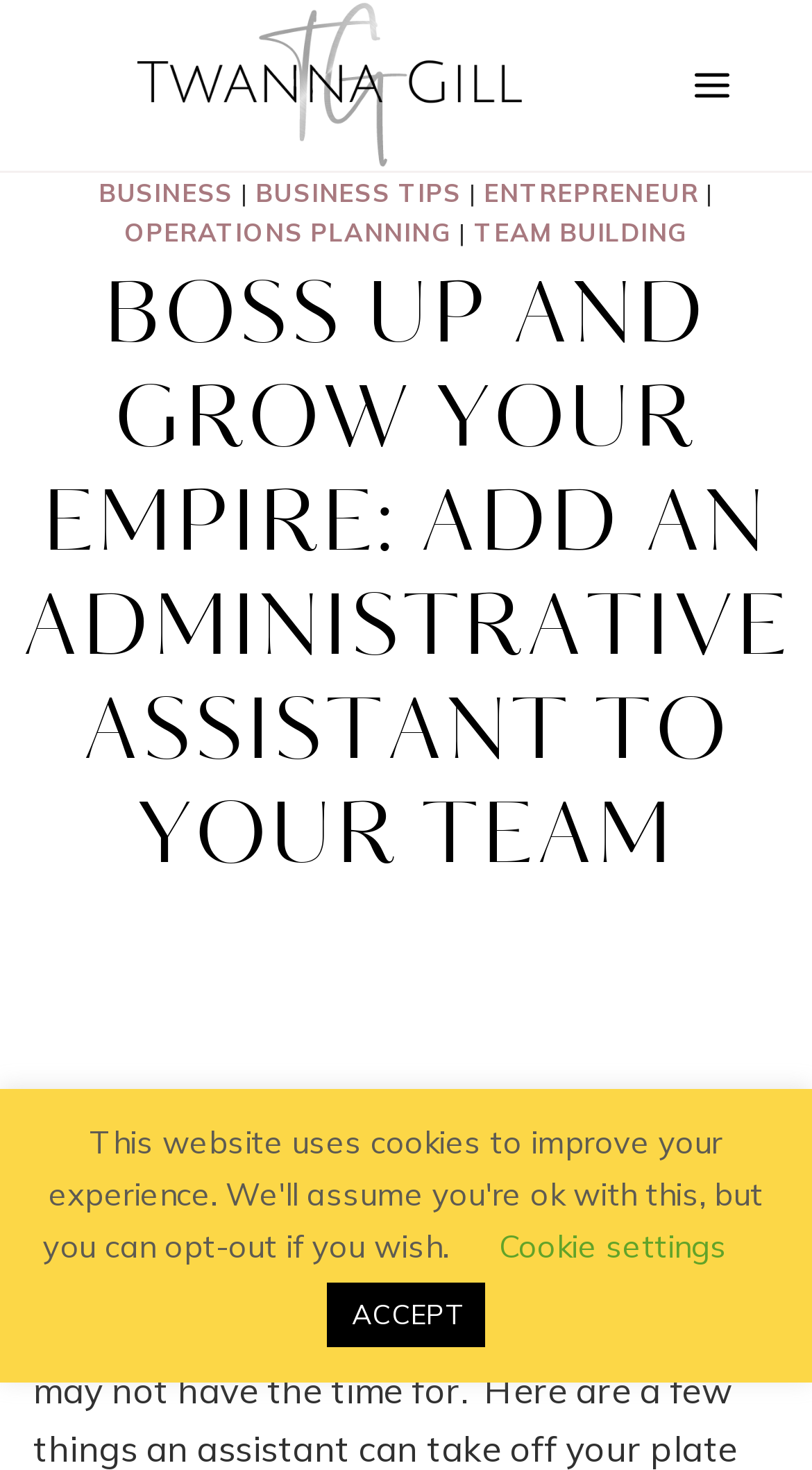Review the image closely and give a comprehensive answer to the question: What are the main categories listed on the webpage?

The webpage has a navigation menu with several links, including 'BUSINESS', 'ENTREPRENEUR', 'OPERATIONS PLANNING', and 'TEAM BUILDING', which suggests that these are the main categories or topics covered on the webpage.